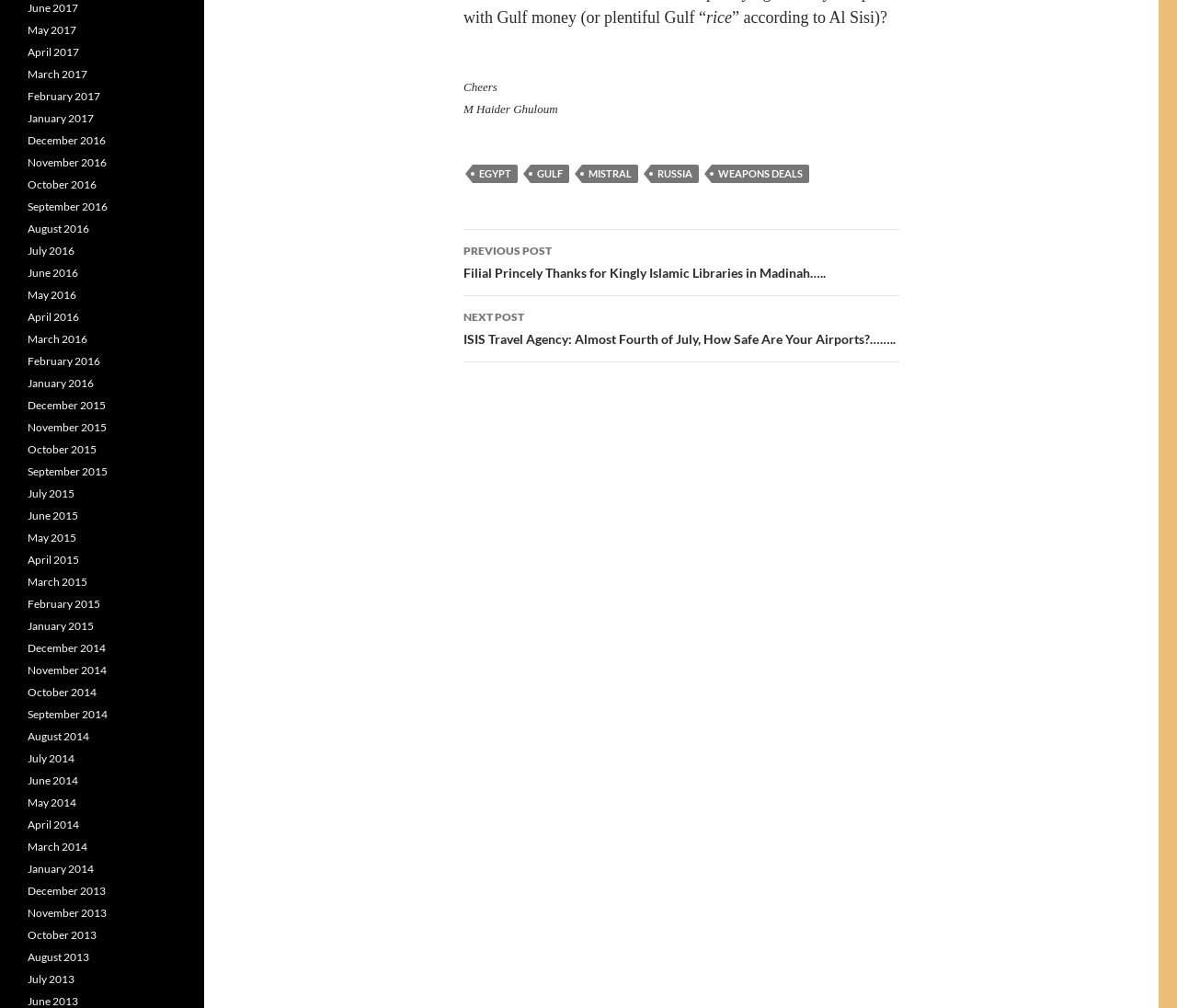Find the bounding box coordinates of the clickable area that will achieve the following instruction: "Click on the 'PREVIOUS POST' link".

[0.394, 0.228, 0.764, 0.294]